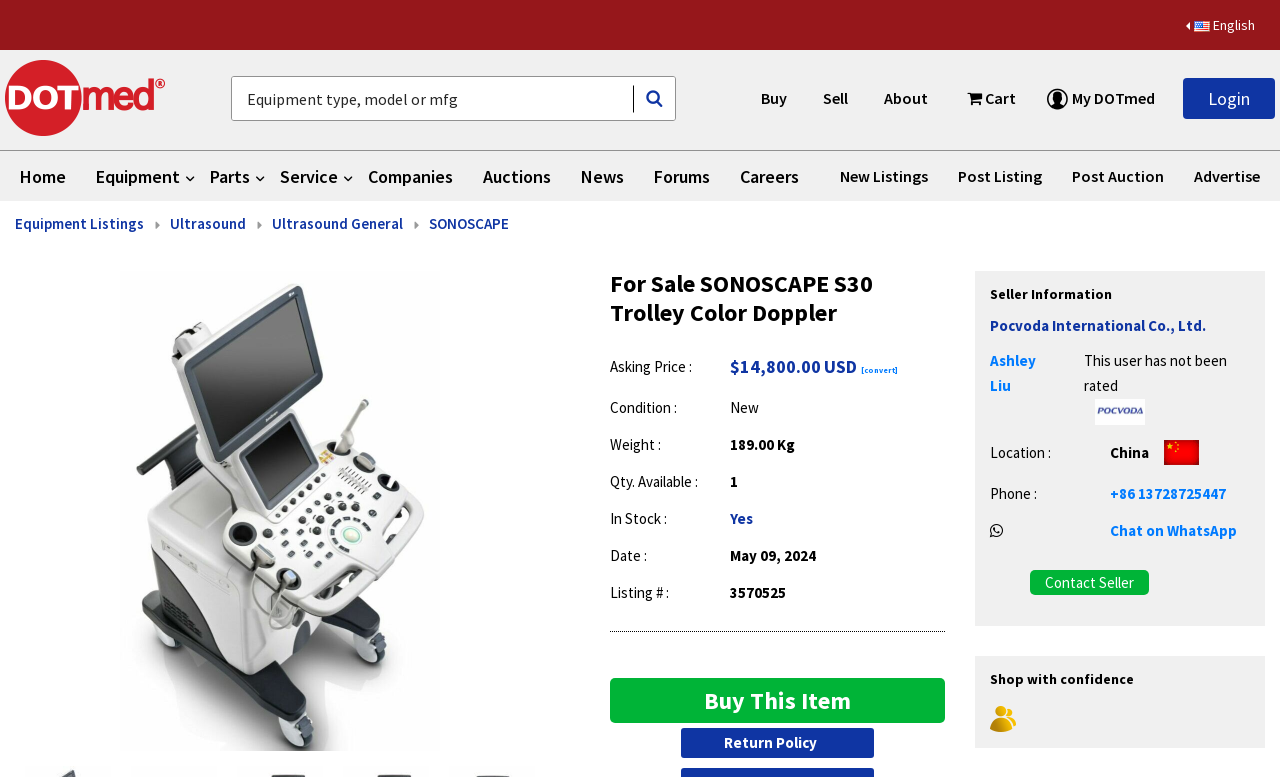Highlight the bounding box coordinates of the region I should click on to meet the following instruction: "Select English language".

[0.92, 0.012, 0.988, 0.052]